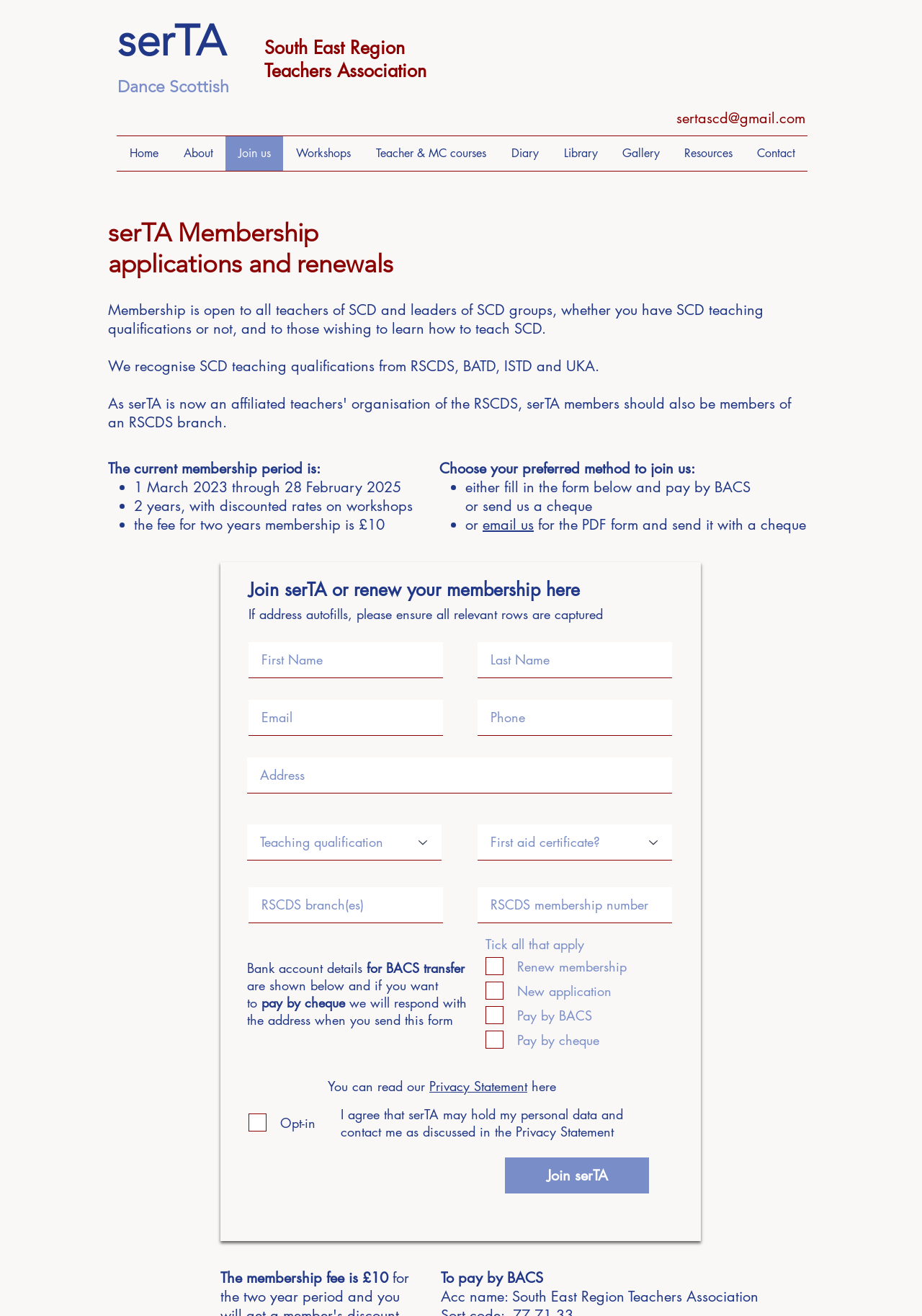How much is the membership fee?
Look at the image and provide a short answer using one word or a phrase.

£10